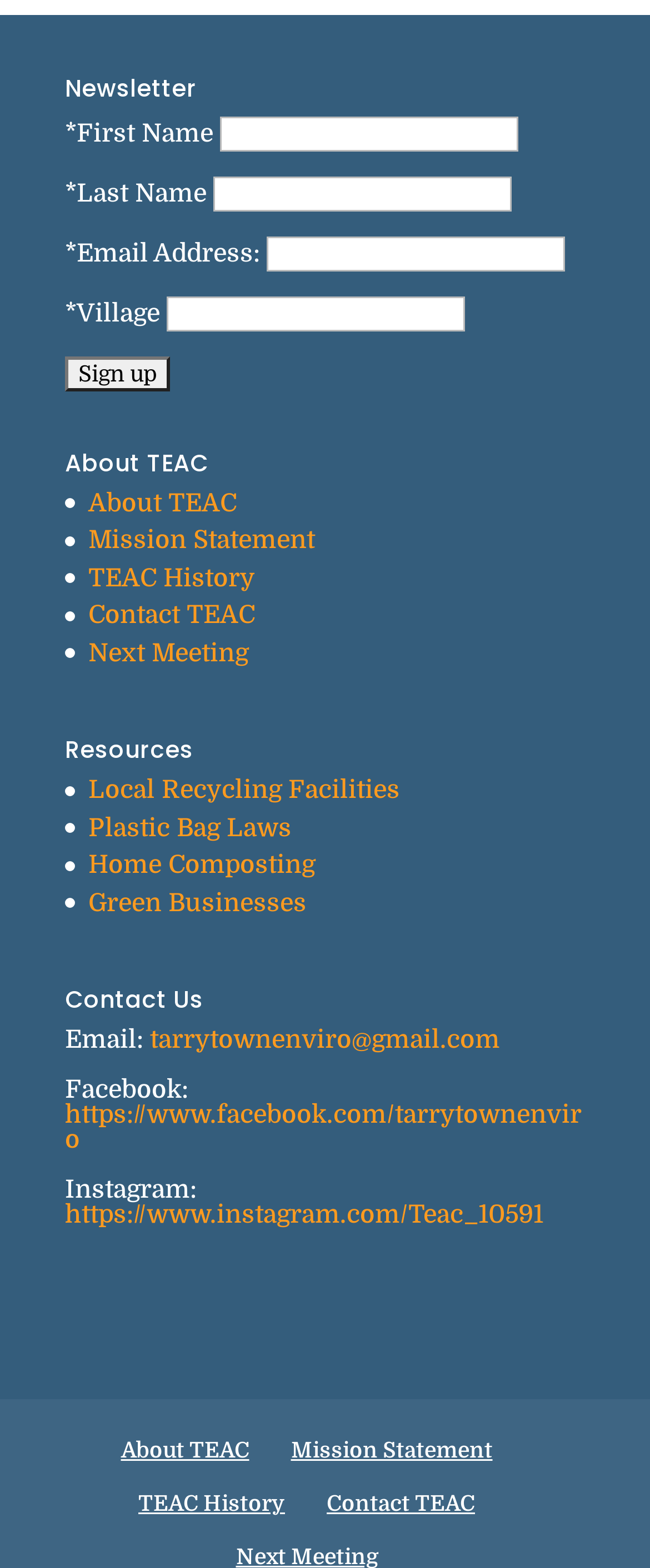Please identify the bounding box coordinates of the clickable region that I should interact with to perform the following instruction: "Send email to tarrytownenviro@gmail.com". The coordinates should be expressed as four float numbers between 0 and 1, i.e., [left, top, right, bottom].

[0.231, 0.653, 0.769, 0.673]